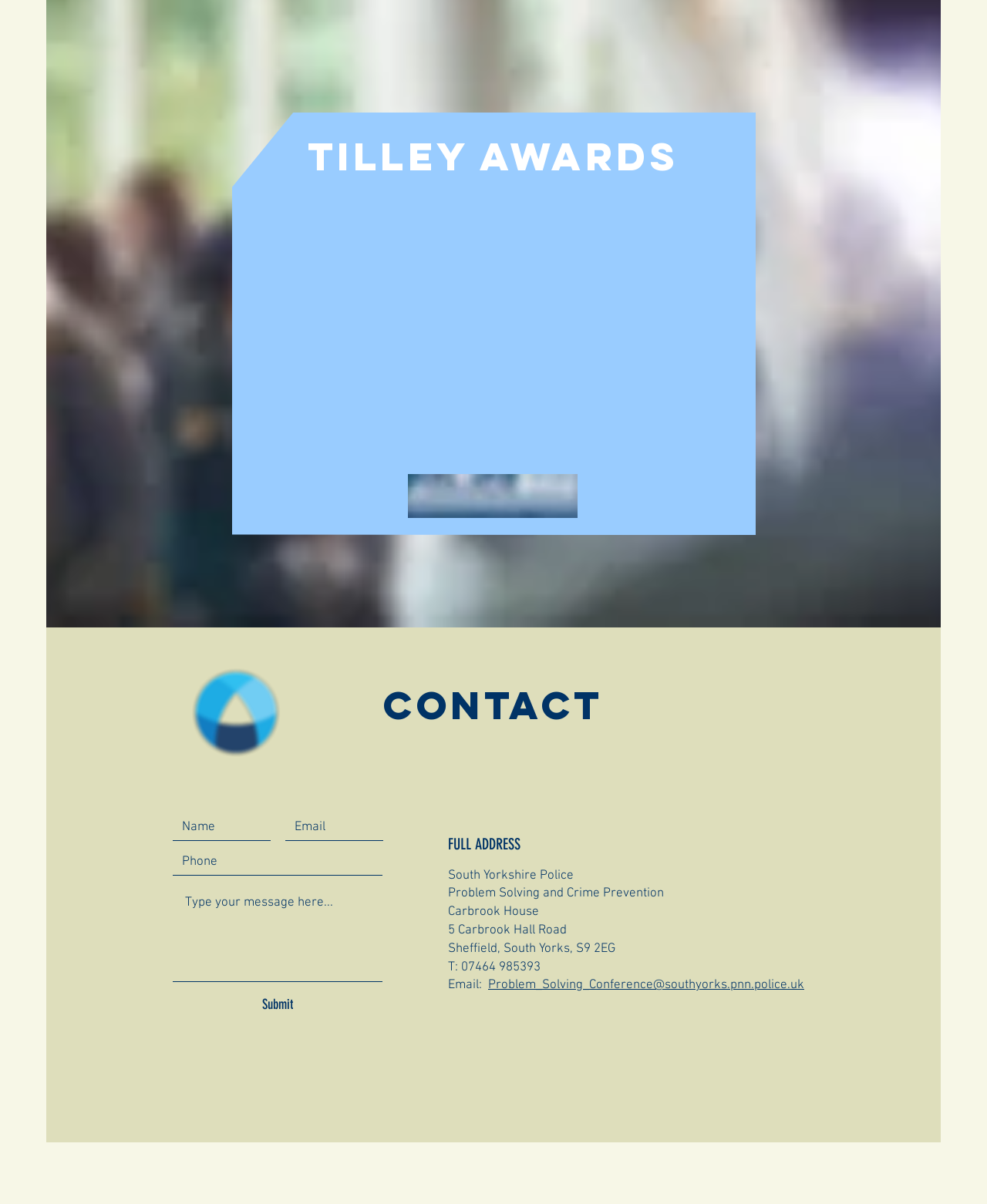What is the email address for Tilley Awards enquiries?
Relying on the image, give a concise answer in one word or a brief phrase.

Tilley_Awards@southyorks.pnn.police.uk